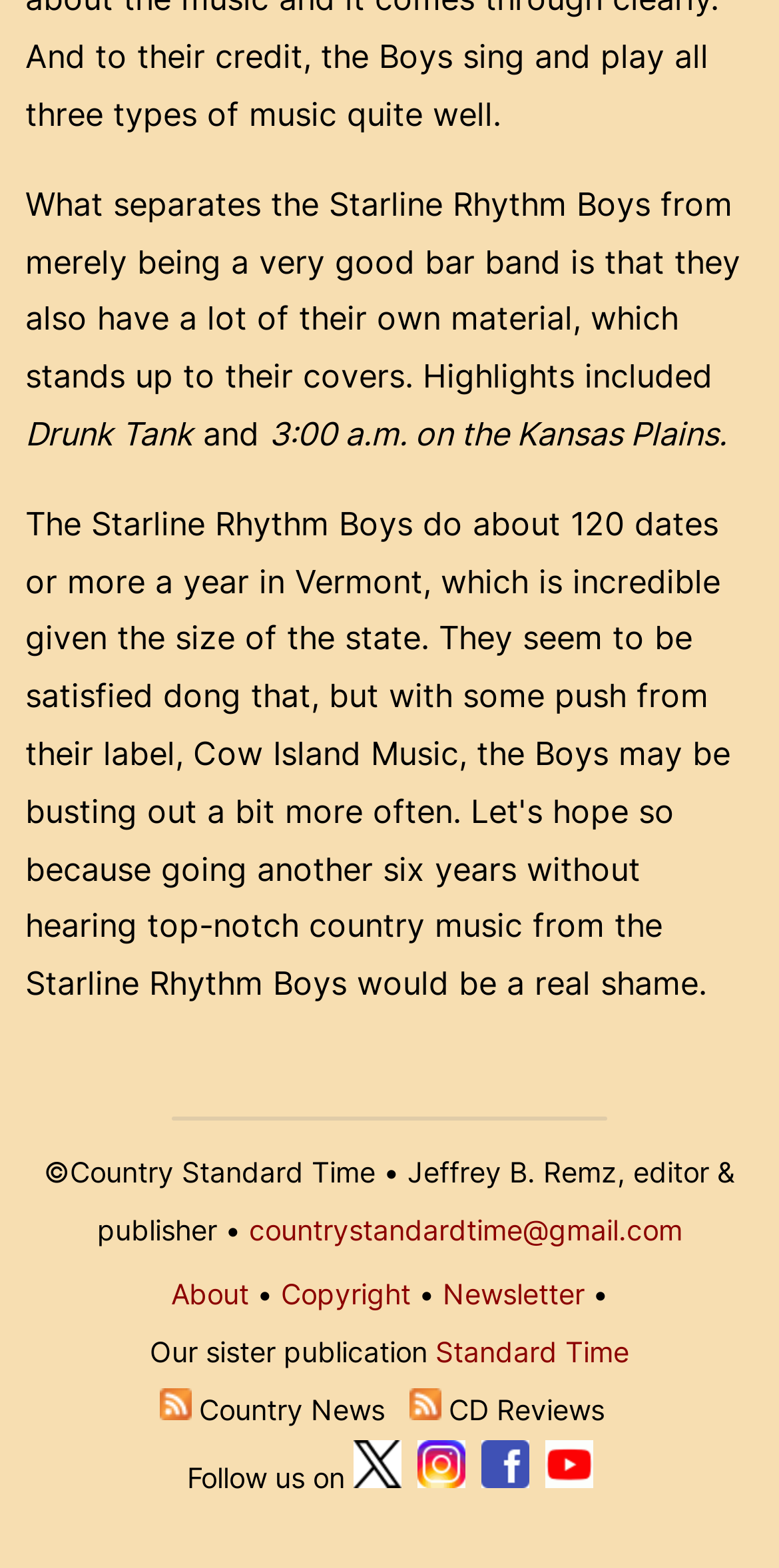Identify the bounding box coordinates of the area that should be clicked in order to complete the given instruction: "View the 'Copyright' page". The bounding box coordinates should be four float numbers between 0 and 1, i.e., [left, top, right, bottom].

[0.36, 0.815, 0.527, 0.836]